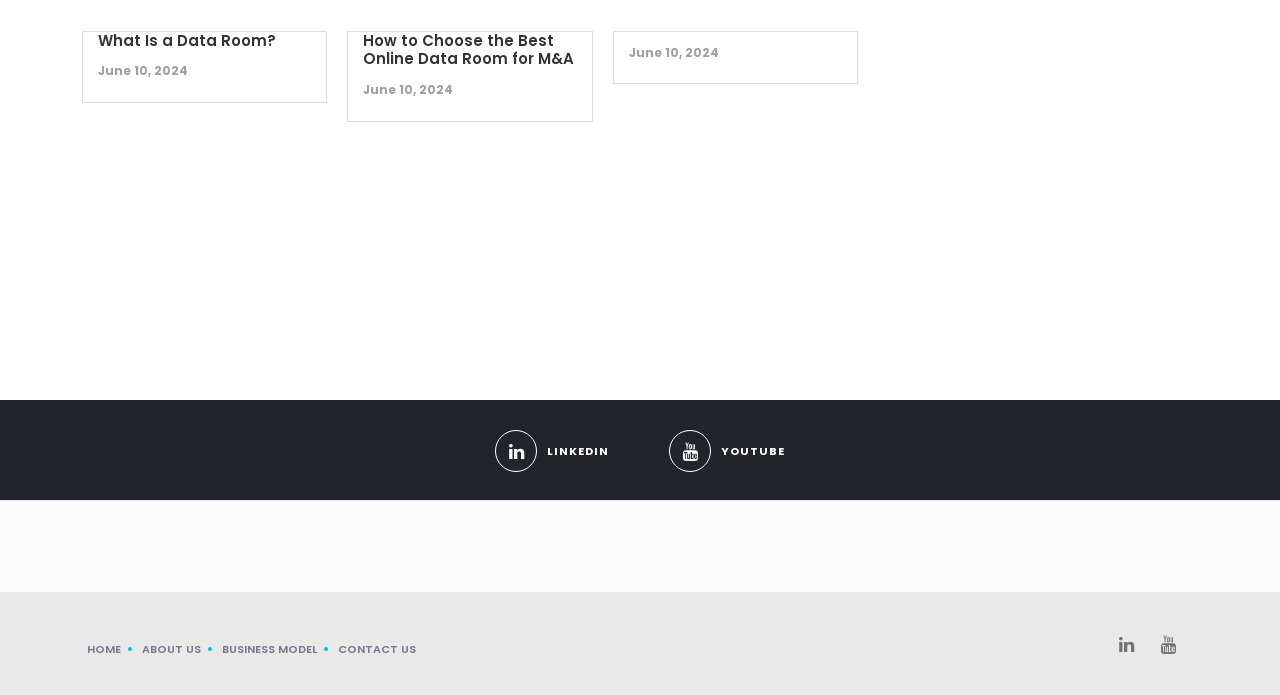What is the topic of the second article?
Examine the webpage screenshot and provide an in-depth answer to the question.

The second article has a heading 'How to Choose the Best Online Data Room for M&A' and a link with the same text, indicating that the topic of the article is about choosing the best online data room for M&A.